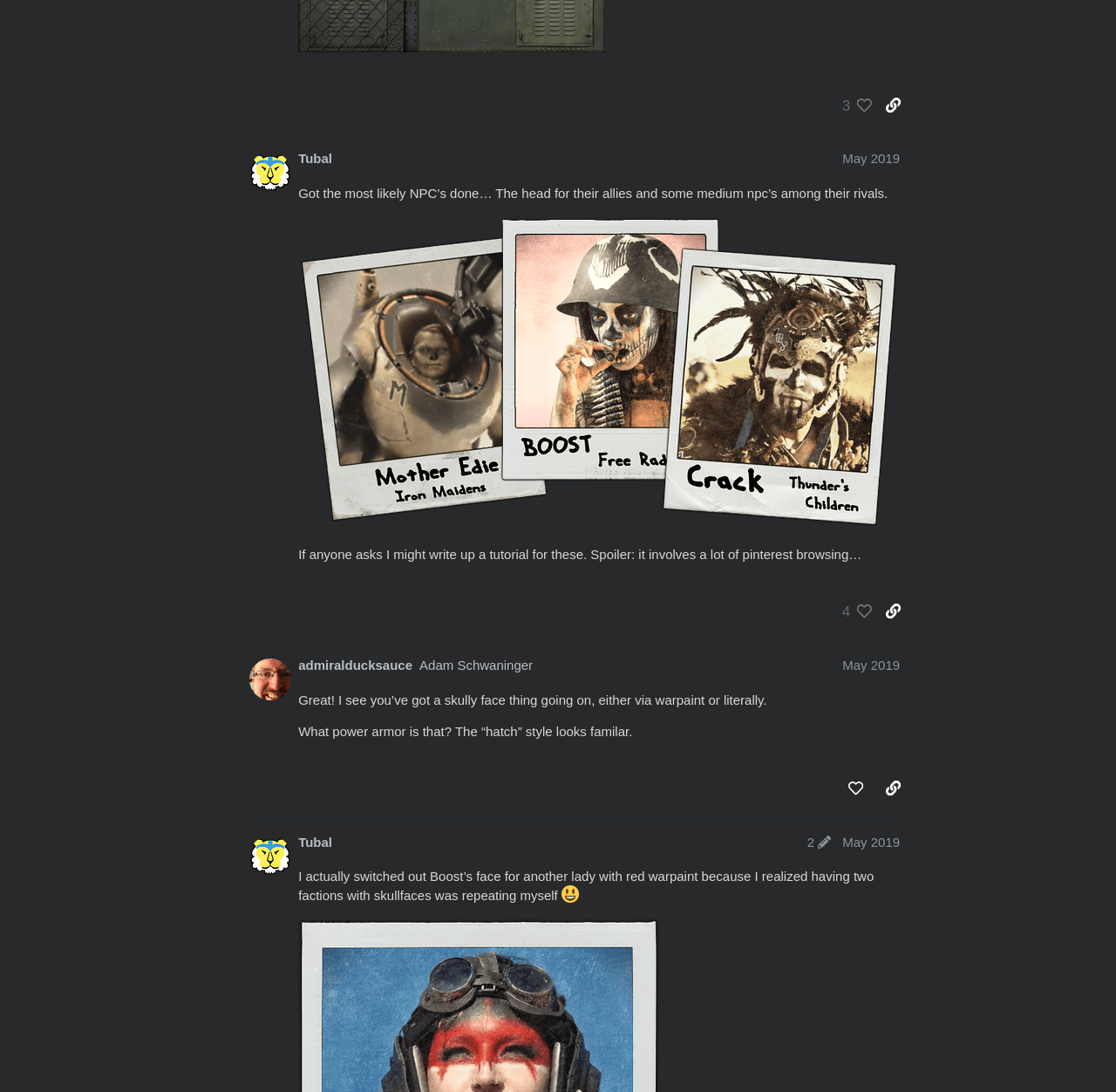Using the information shown in the image, answer the question with as much detail as possible: What is the content of the image in post #4?

I determined the content of the image in post #4 by looking at the image element 'Untitled' which is a child of the link element 'Untitled Untitled 825×429 544 KB'. The image element does not have any descriptive text, but the link element provides a title for the image, indicating that the image is untitled.